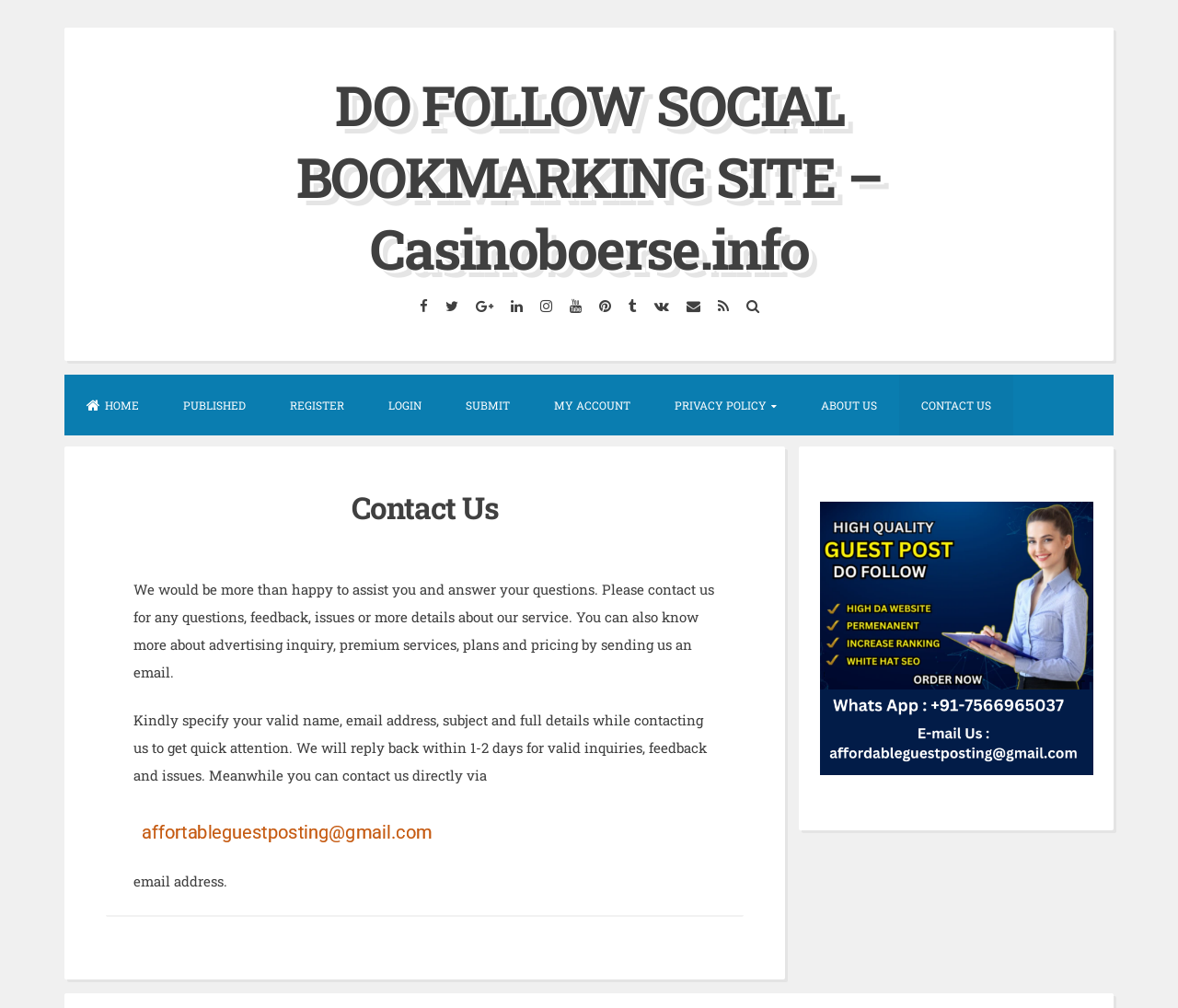Give the bounding box coordinates for this UI element: "Pinterest". The coordinates should be four float numbers between 0 and 1, arranged as [left, top, right, bottom].

[0.502, 0.287, 0.524, 0.319]